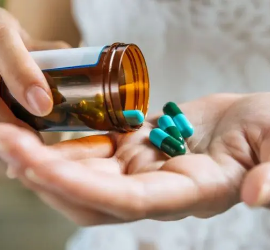Offer a detailed caption for the image presented.

The image depicts a person holding a bottle of dietary supplements, commonly used in health and wellness routines. The person is carefully pouring out several capsules into one hand. The capsules are predominantly green and turquoise, suggesting a formulation that could align with popular trends in health supplements, such as those aimed at weight loss or energy enhancement. The background is softly blurred, focusing on the action of handling the supplements, which emphasizes the importance of proper dosing in supplement consumption. This scene is representative of individuals seeking to optimize their health through dietary aids, reflecting a growing interest in nutrition and wellness products.